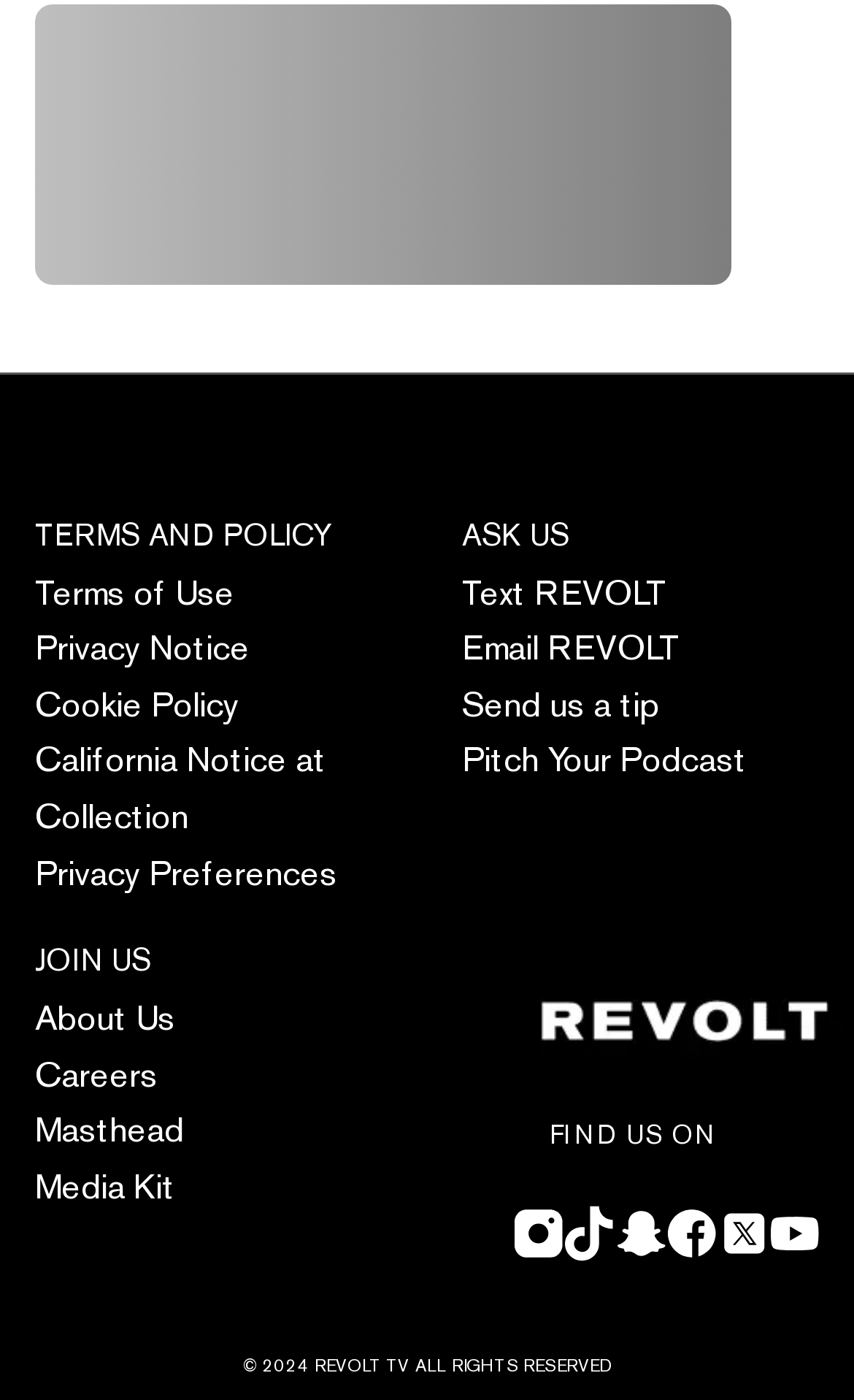Using the element description provided, determine the bounding box coordinates in the format (top-left x, top-left y, bottom-right x, bottom-right y). Ensure that all values are floating point numbers between 0 and 1. Element description: pachde Development Blog

None